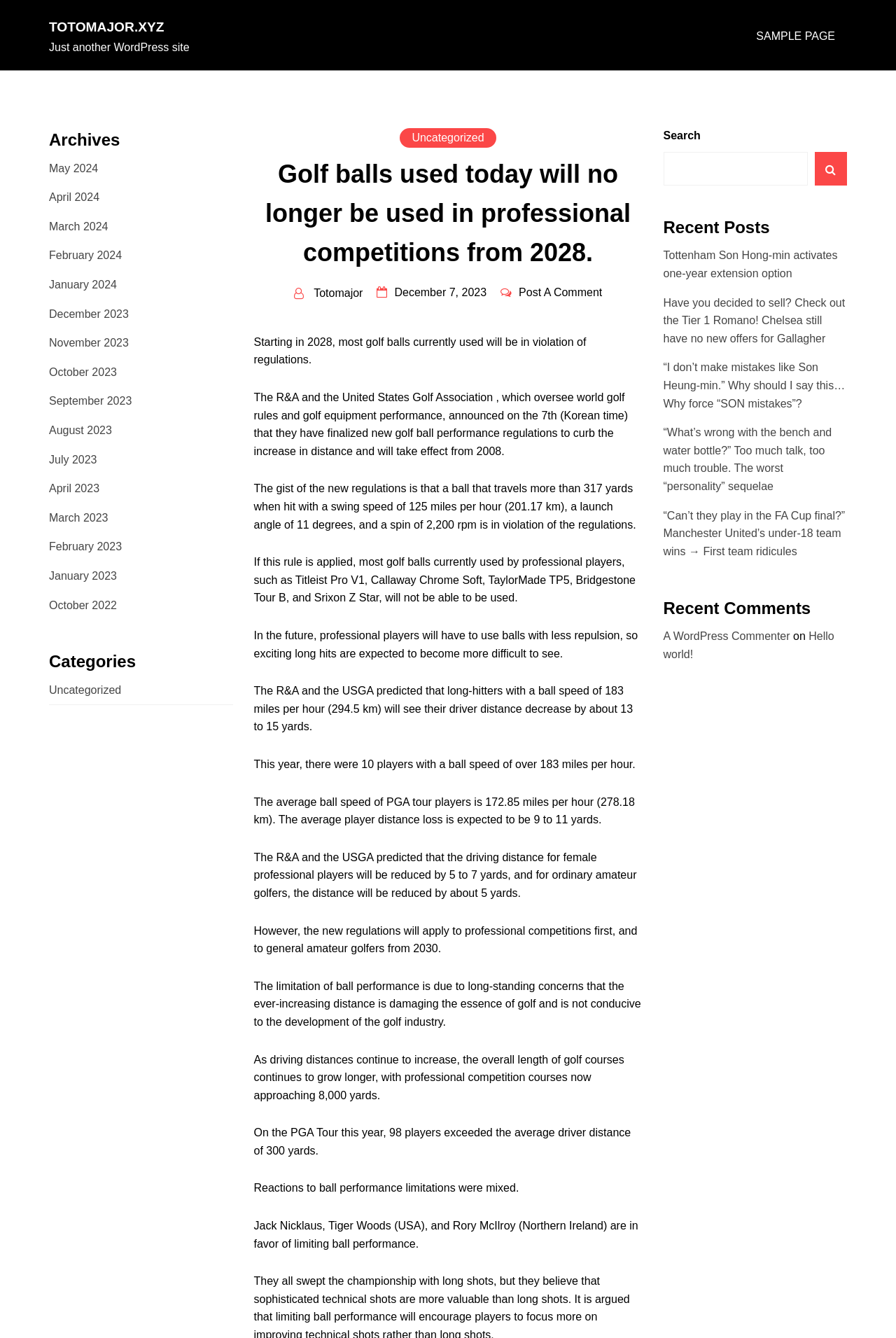Please predict the bounding box coordinates of the element's region where a click is necessary to complete the following instruction: "Comment on Hello world!". The coordinates should be represented by four float numbers between 0 and 1, i.e., [left, top, right, bottom].

[0.74, 0.471, 0.931, 0.493]